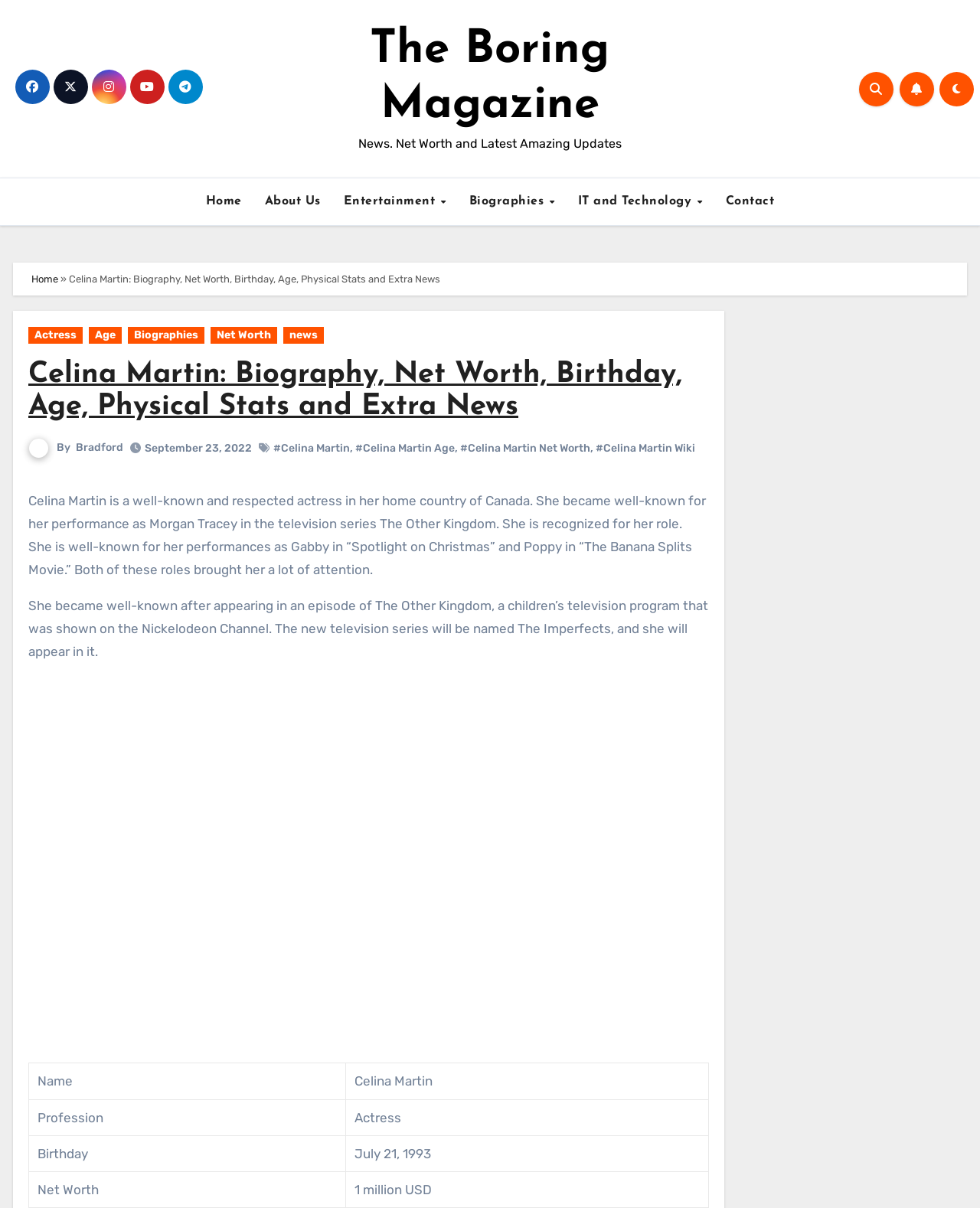Extract the primary header of the webpage and generate its text.

Celina Martin: Biography, Net Worth, Birthday, Age, Physical Stats and Extra News